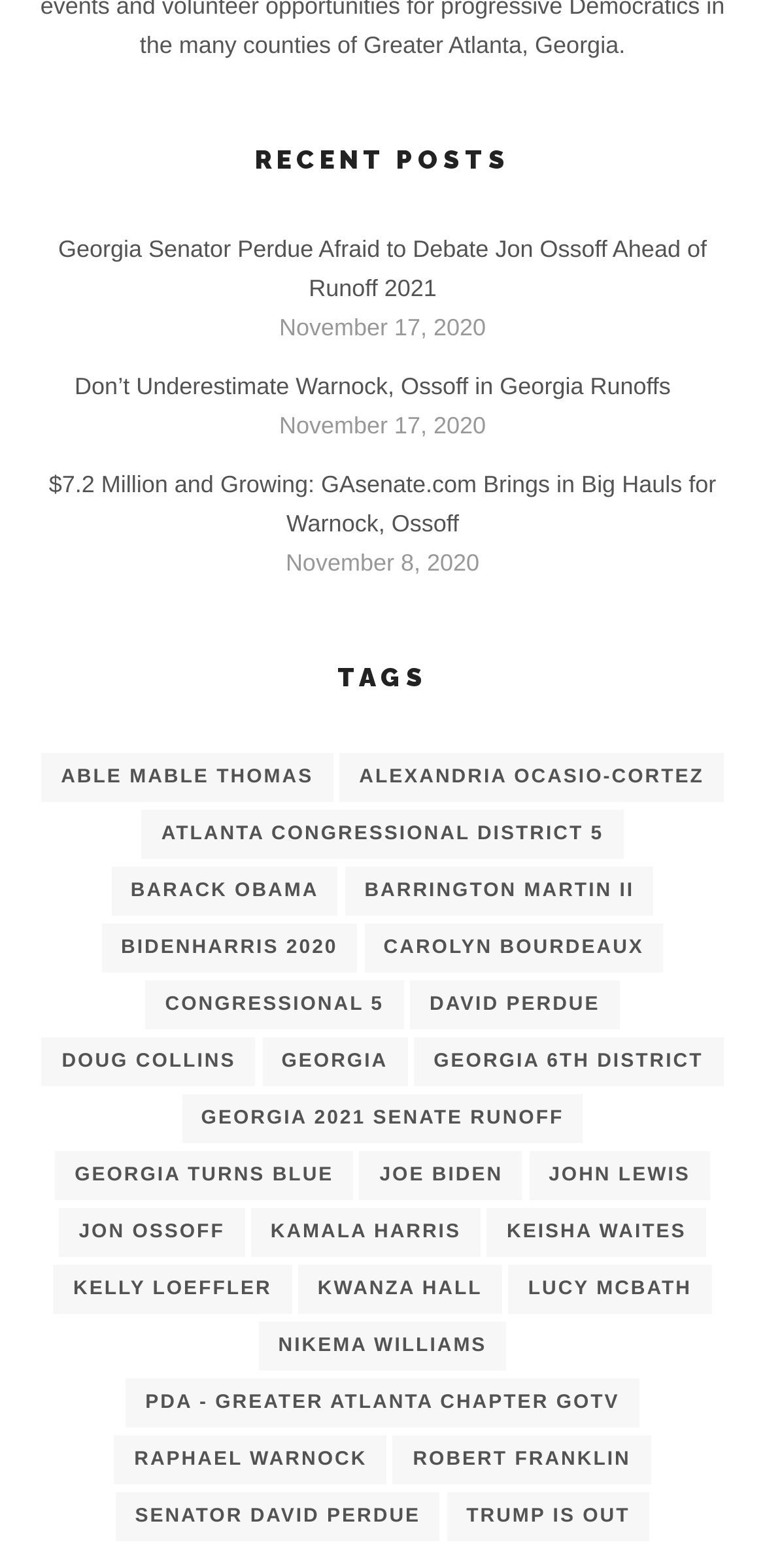What is the name of the person mentioned in the fifth tag?
Answer the question with a single word or phrase by looking at the picture.

Barack Obama